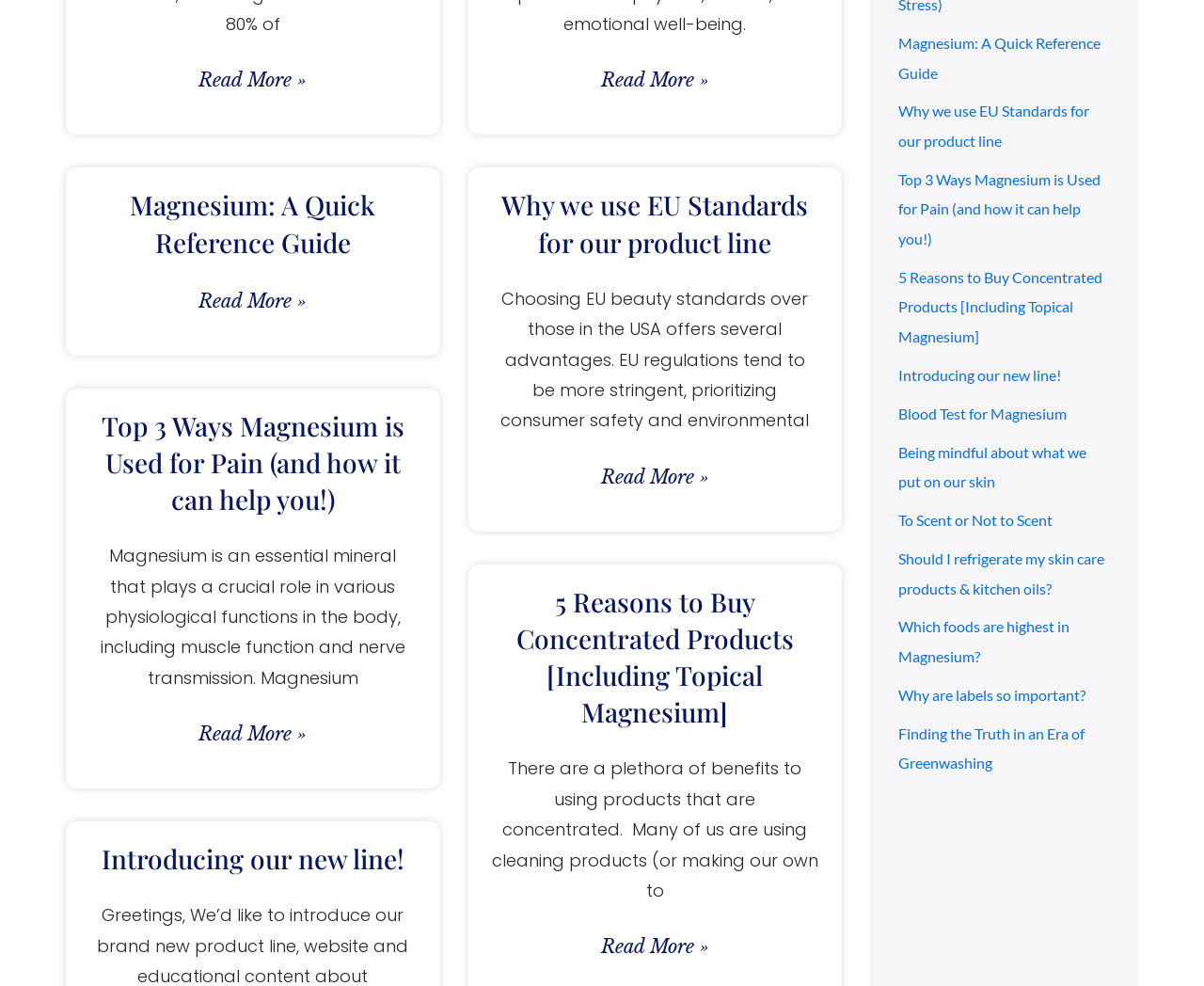Give the bounding box coordinates for the element described as: "Introducing our new line!".

[0.084, 0.853, 0.336, 0.889]